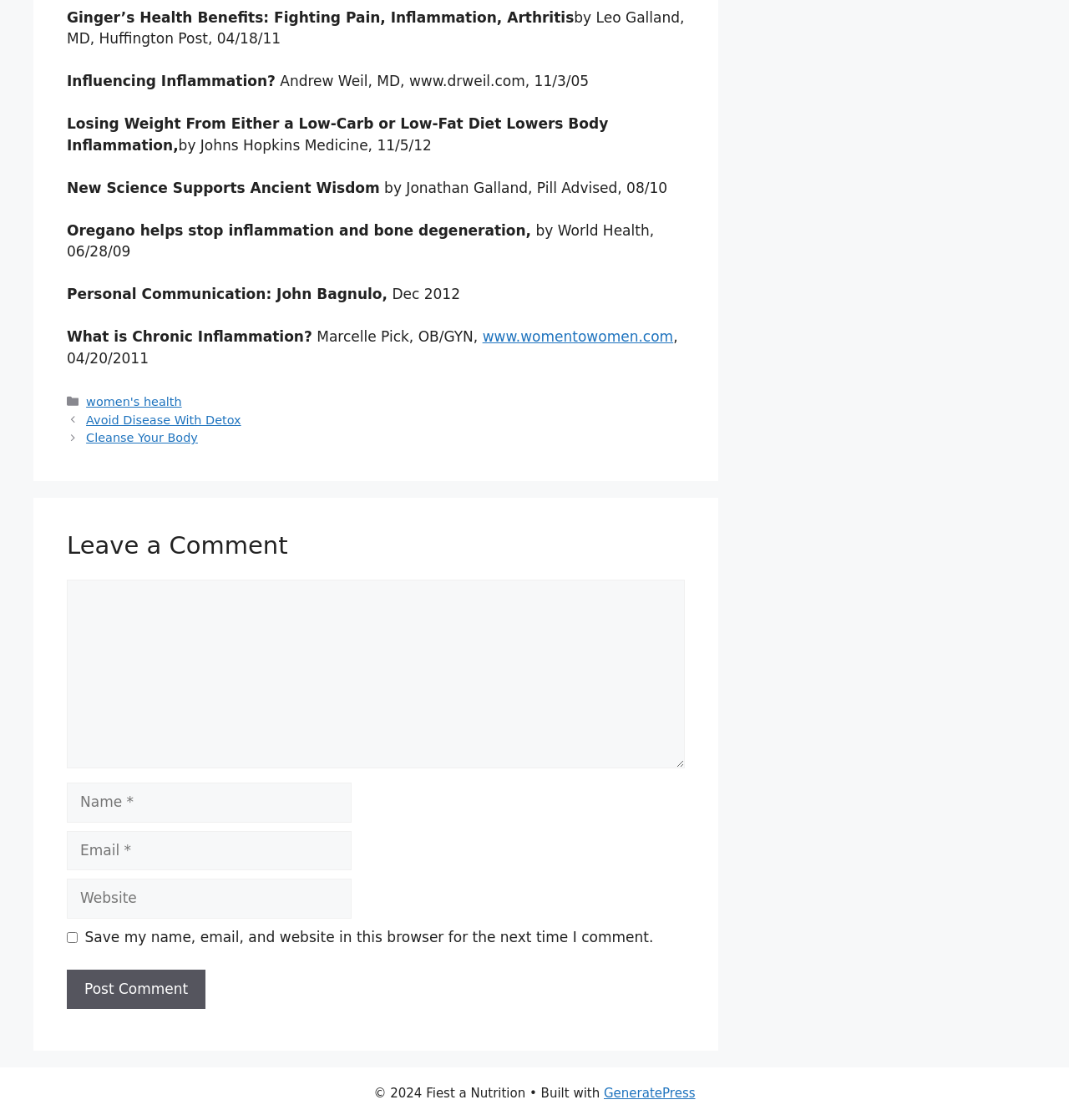What is the name of the website?
Based on the visual content, answer with a single word or a brief phrase.

Fiest a Nutrition